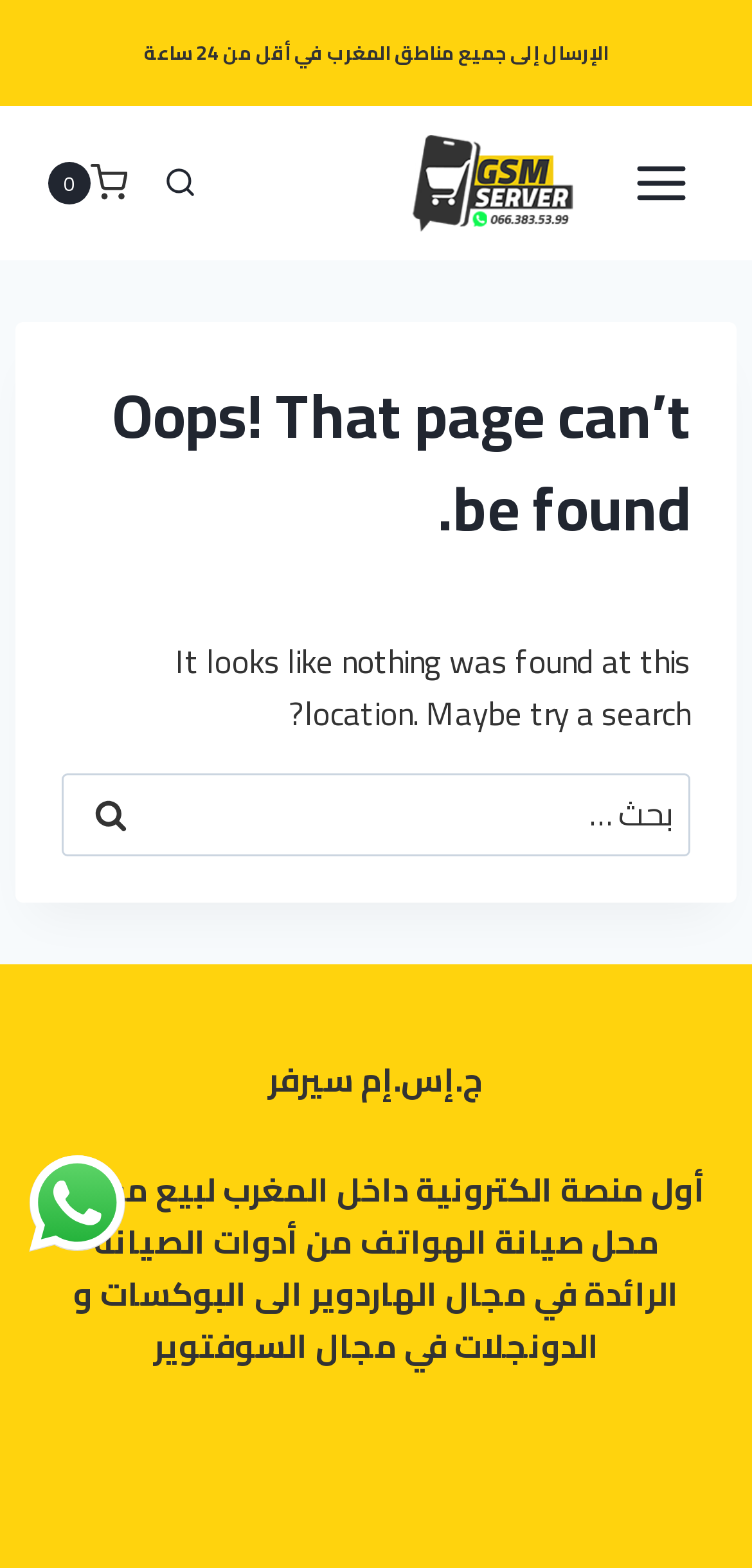Give a concise answer using one word or a phrase to the following question:
What is the purpose of the search box?

To search for something